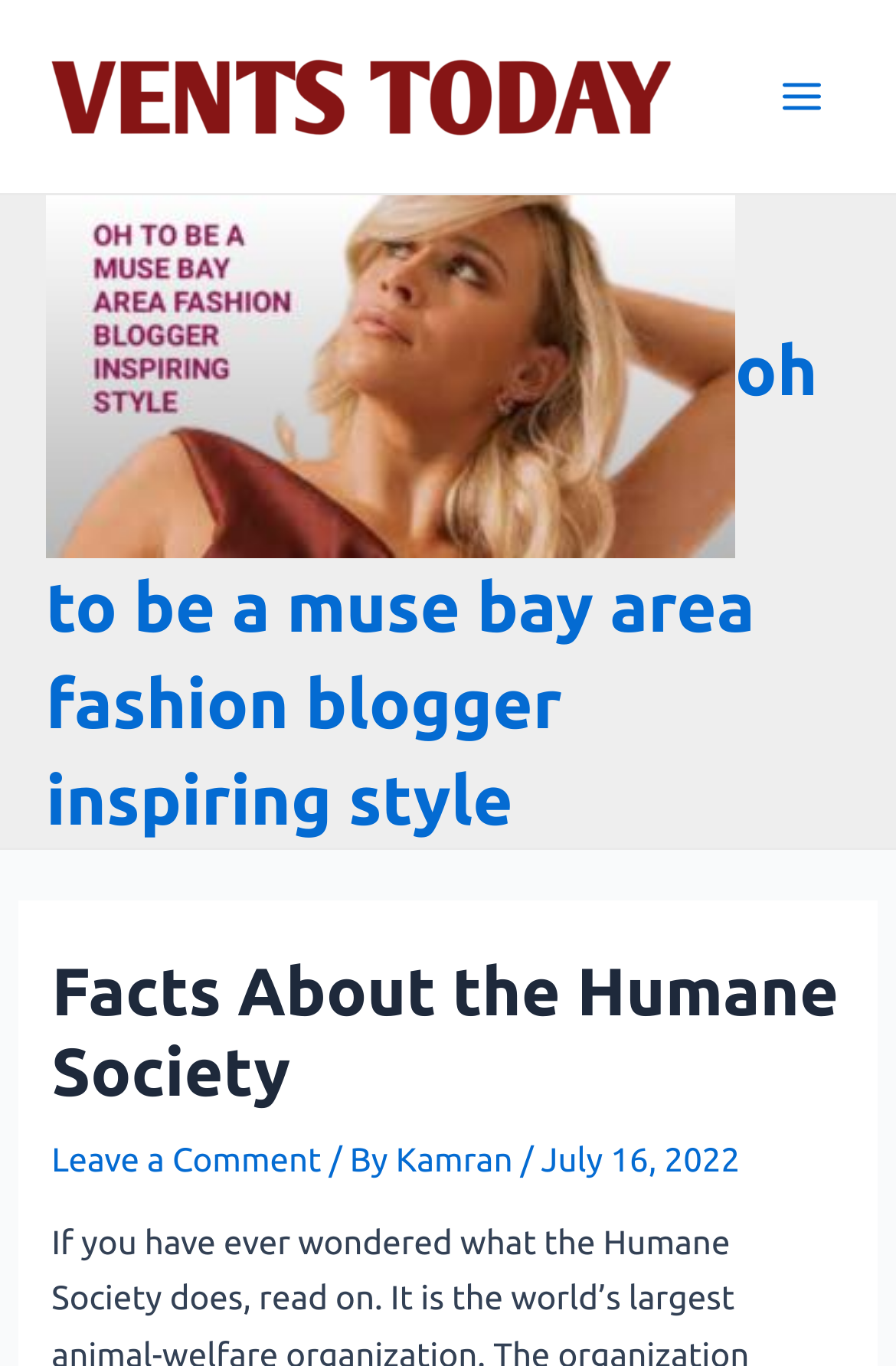What is the text on the image above the main heading?
Based on the visual information, provide a detailed and comprehensive answer.

I found the answer by looking at the image element above the main heading and checking its OCR text, which is 'Vents today'.